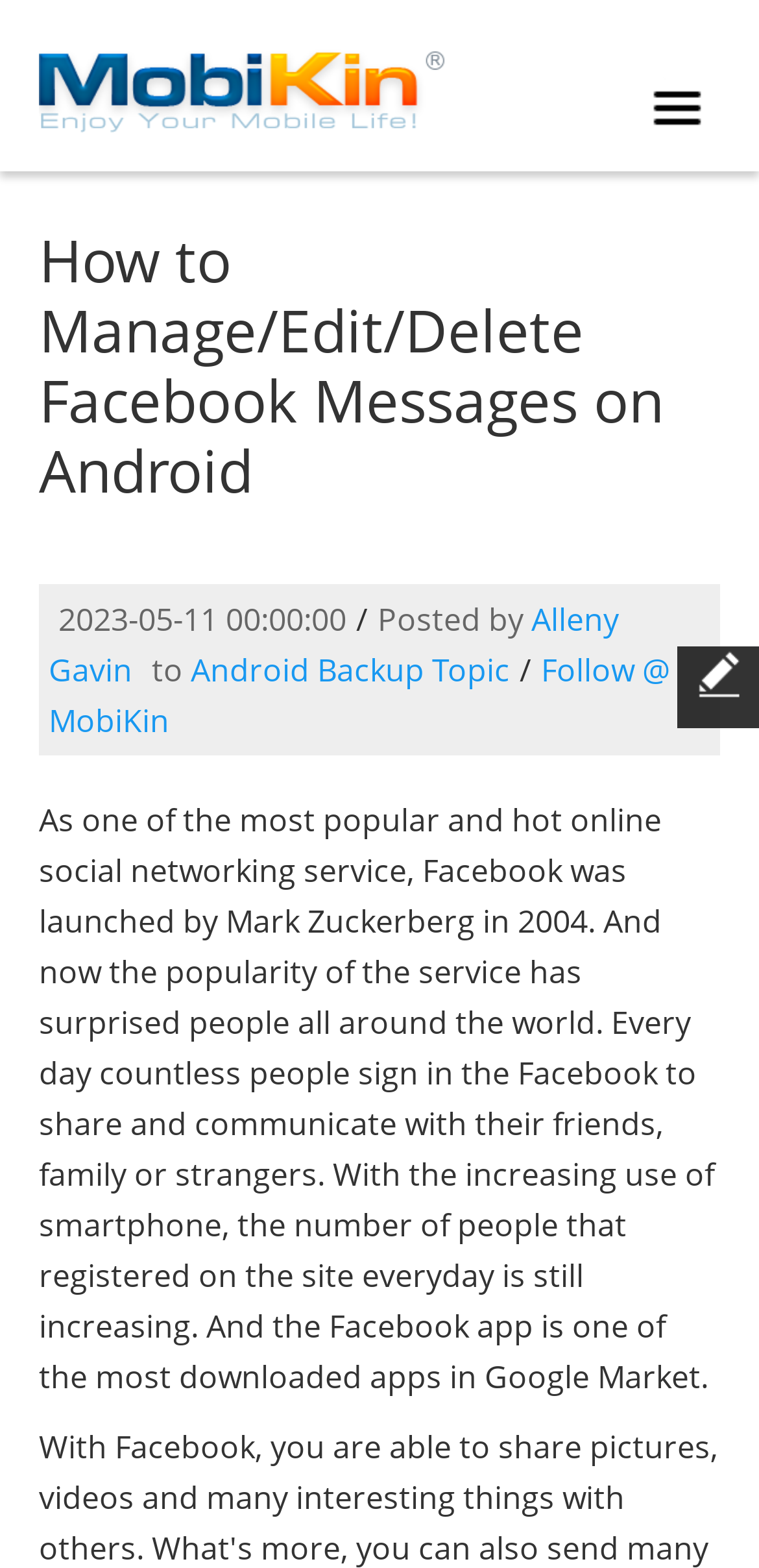Give a detailed overview of the webpage's appearance and contents.

The webpage is about managing and editing Facebook messages on an Android phone. At the top left, there is a link to "MobiKin" accompanied by an image with the same name. Below this, a heading reads "How to Manage/Edit/Delete Facebook Messages on Android". 

To the right of the heading, there is a section displaying the date "2023-05-11 00:00:00" and the author's name "Alleny Gavin" with a link to their profile. This section also includes links to "Android Backup Topic" and "Follow @ MobiKin". 

Below this section, there is a large block of text that provides background information on Facebook, its popularity, and its increasing use on smartphones.